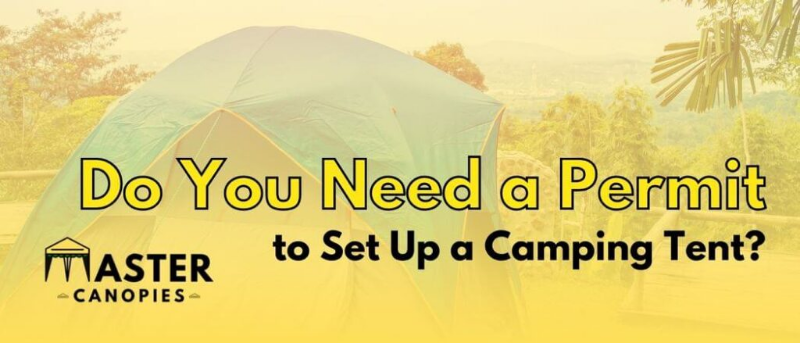What is the purpose of the image?
Using the details shown in the screenshot, provide a comprehensive answer to the question.

The purpose of the image is to encourage readers to explore camping regulations because the image features a bold typography question 'Do You Need a Permit to Set Up a Camping Tent?' which serves as an engaging prompt for readers to consider the necessary permits based on their camping destination.